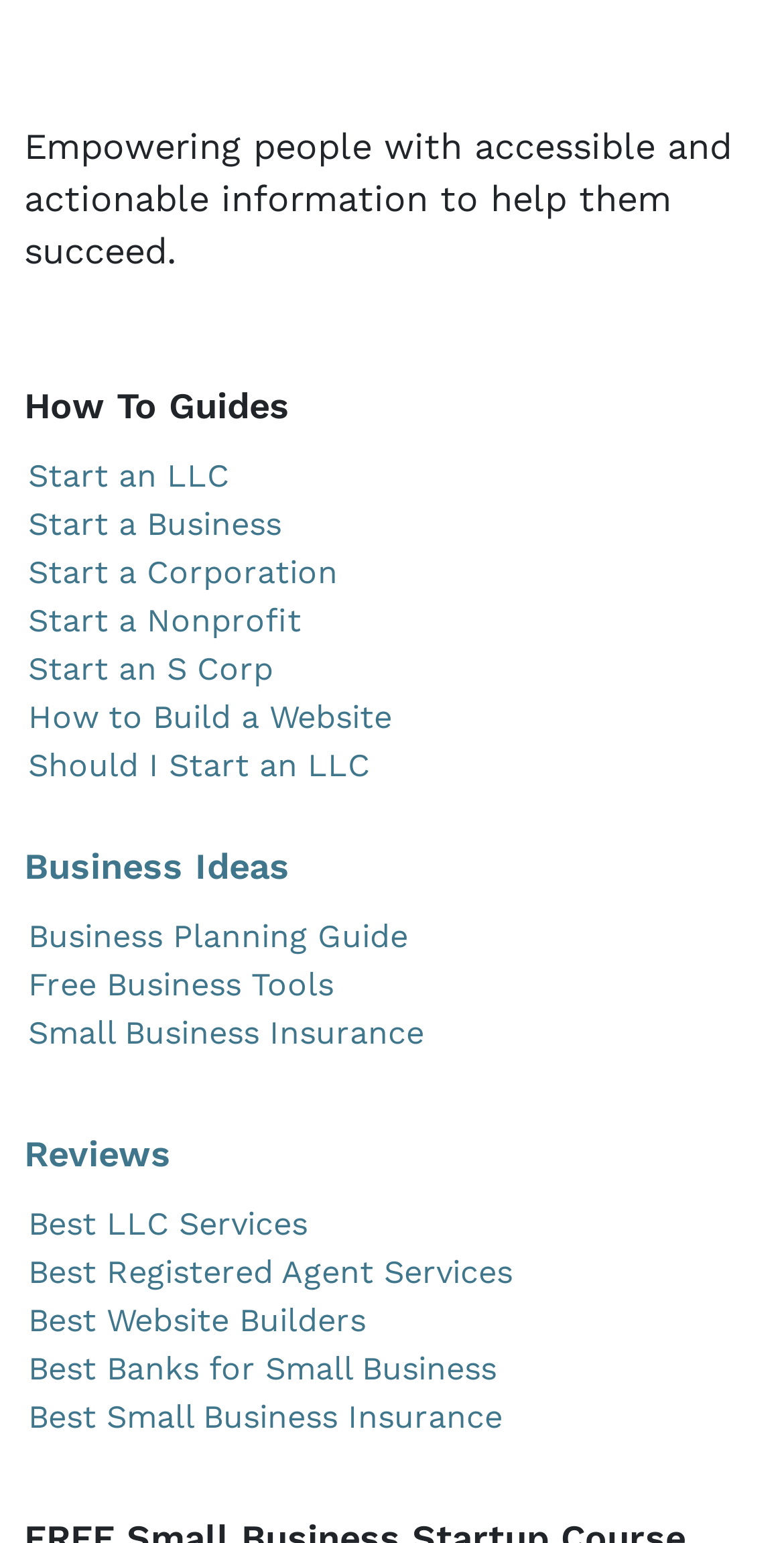Provide a one-word or short-phrase answer to the question:
What is the focus of the 'Business Planning Guide'?

Business planning